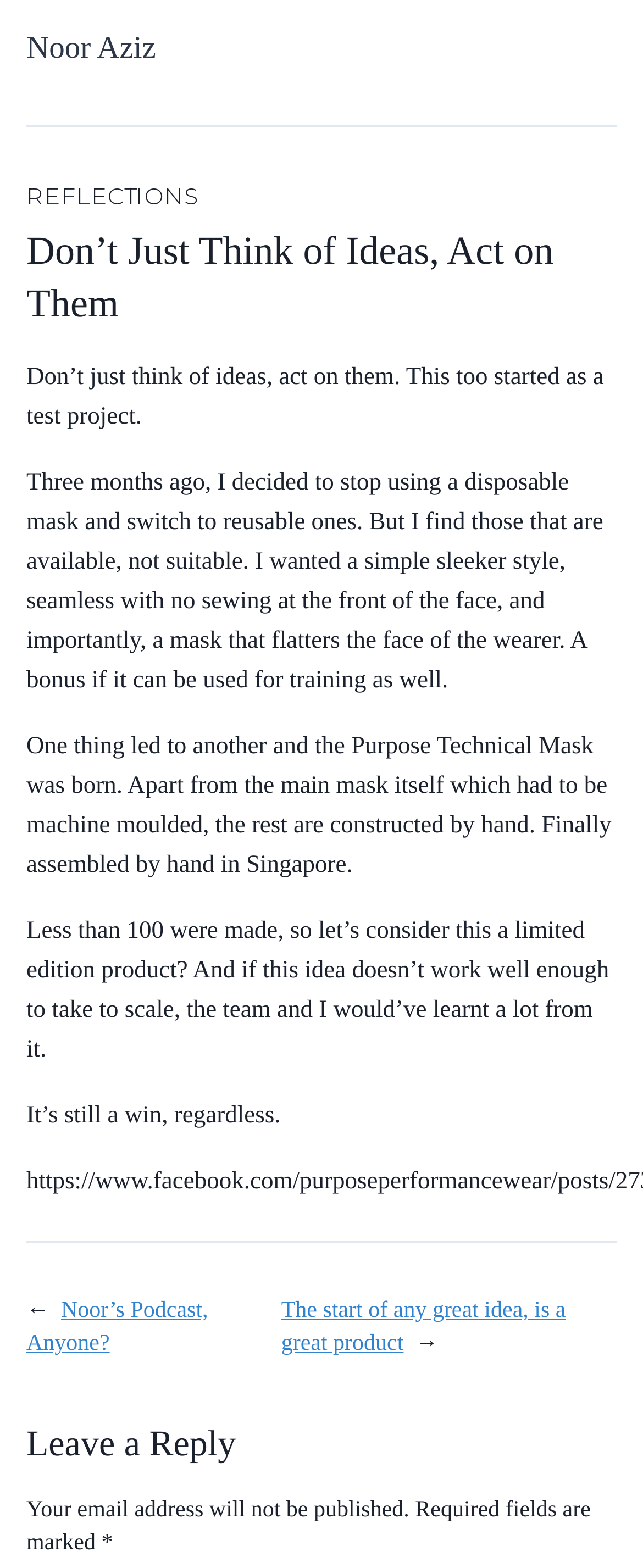Based on the element description Noor Aziz, identify the bounding box coordinates for the UI element. The coordinates should be in the format (top-left x, top-left y, bottom-right x, bottom-right y) and within the 0 to 1 range.

[0.041, 0.02, 0.243, 0.042]